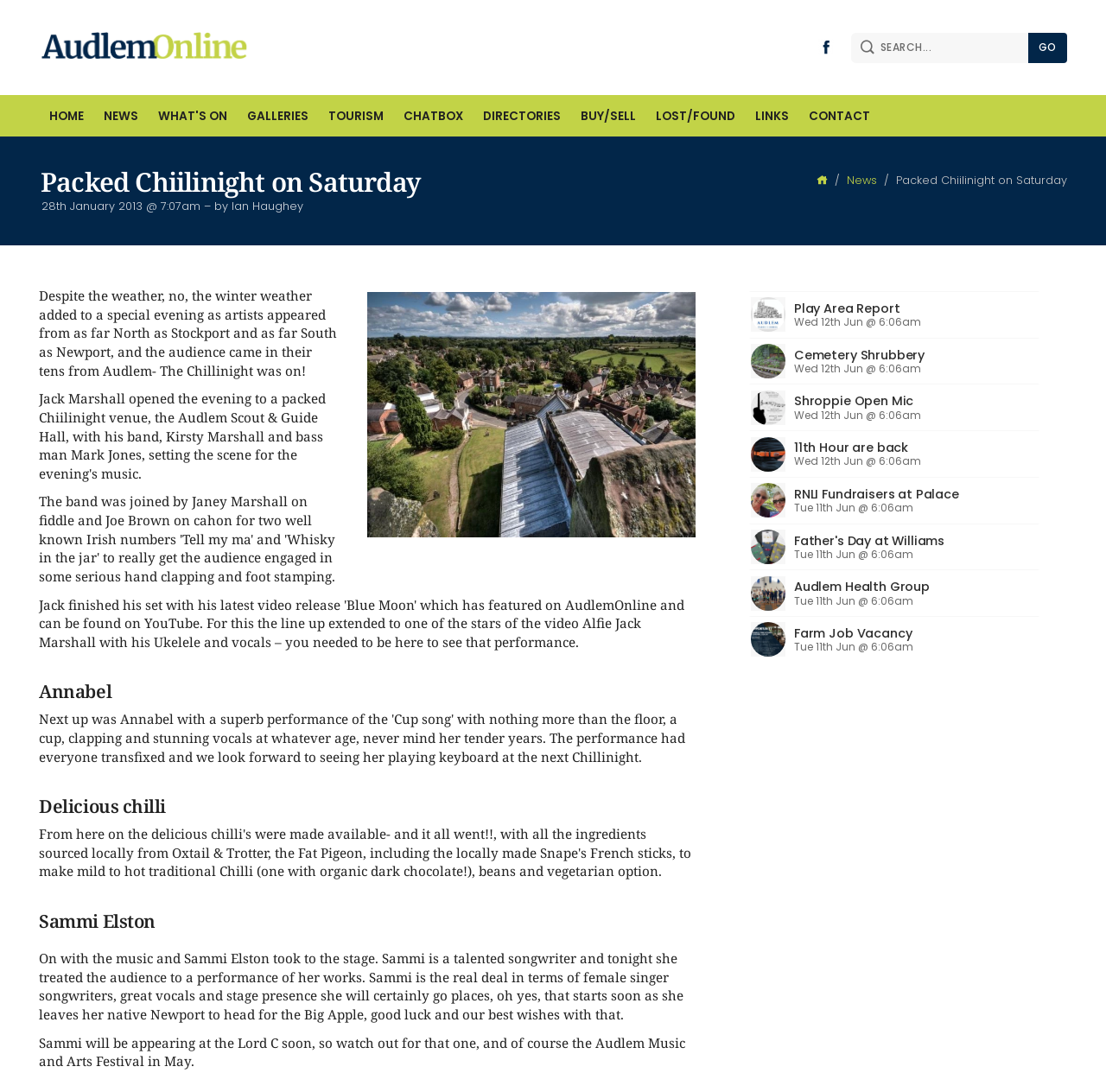What is the date of the Chillinight event?
Refer to the image and provide a one-word or short phrase answer.

28th January 2013